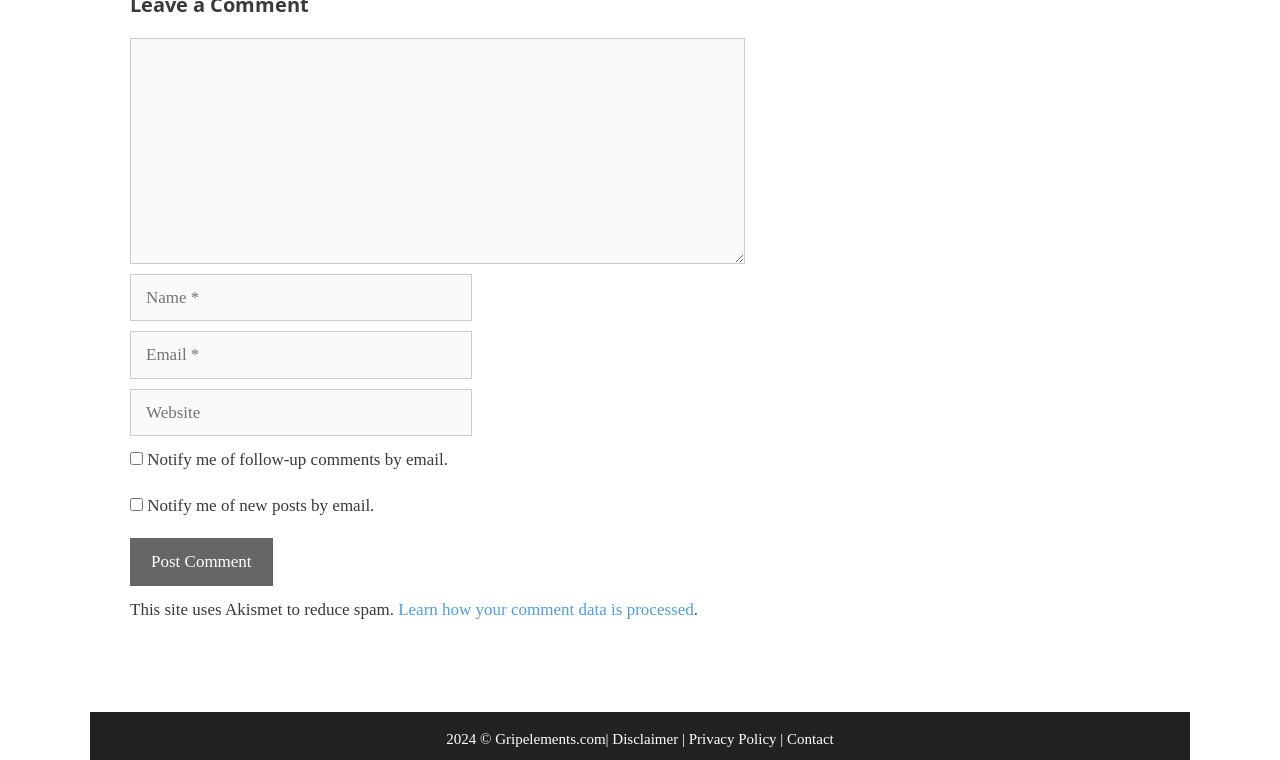Determine the bounding box coordinates of the clickable element to complete this instruction: "Learn how your comment data is processed". Provide the coordinates in the format of four float numbers between 0 and 1, [left, top, right, bottom].

[0.311, 0.789, 0.542, 0.814]